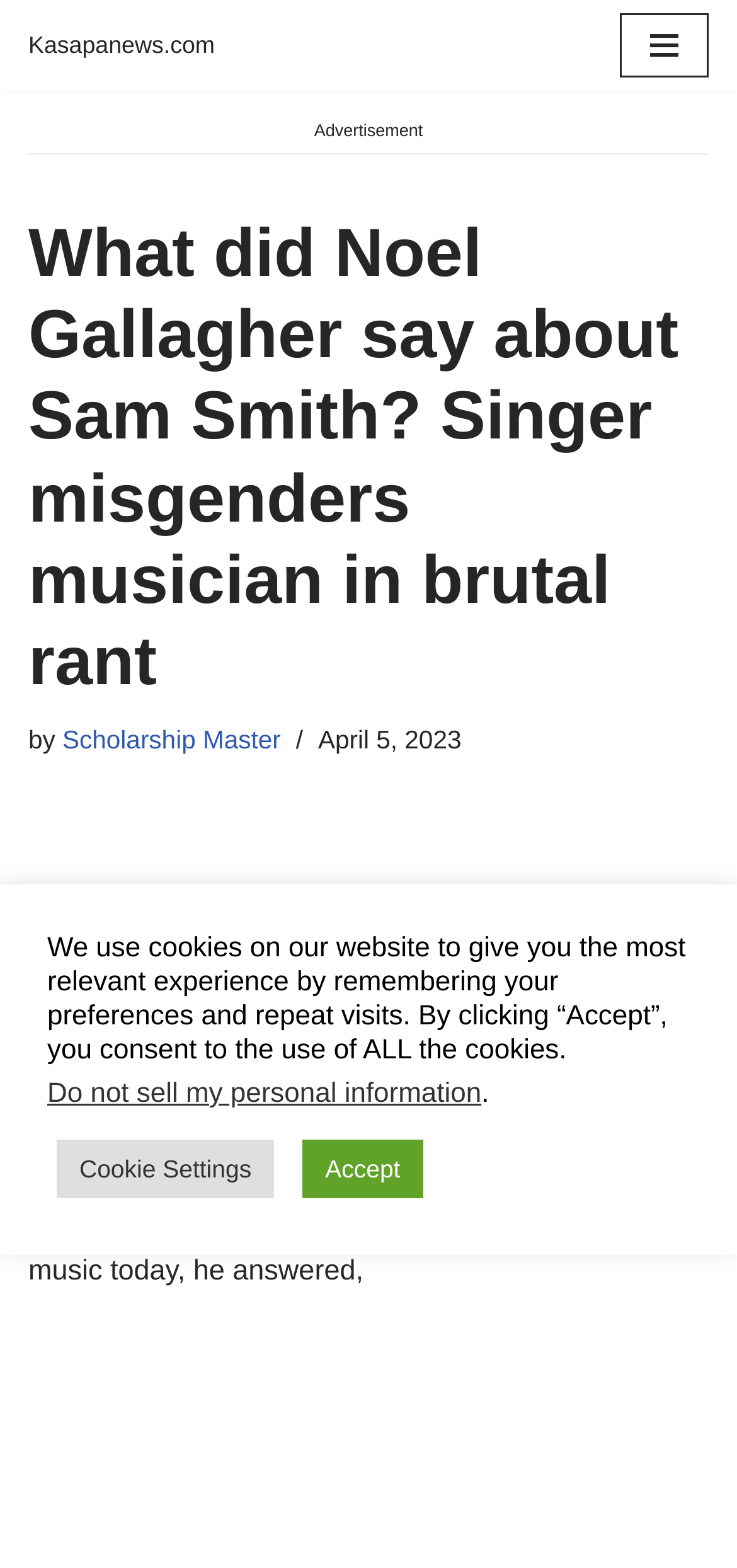Locate the bounding box of the UI element described in the following text: "Accept".

[0.41, 0.727, 0.574, 0.764]